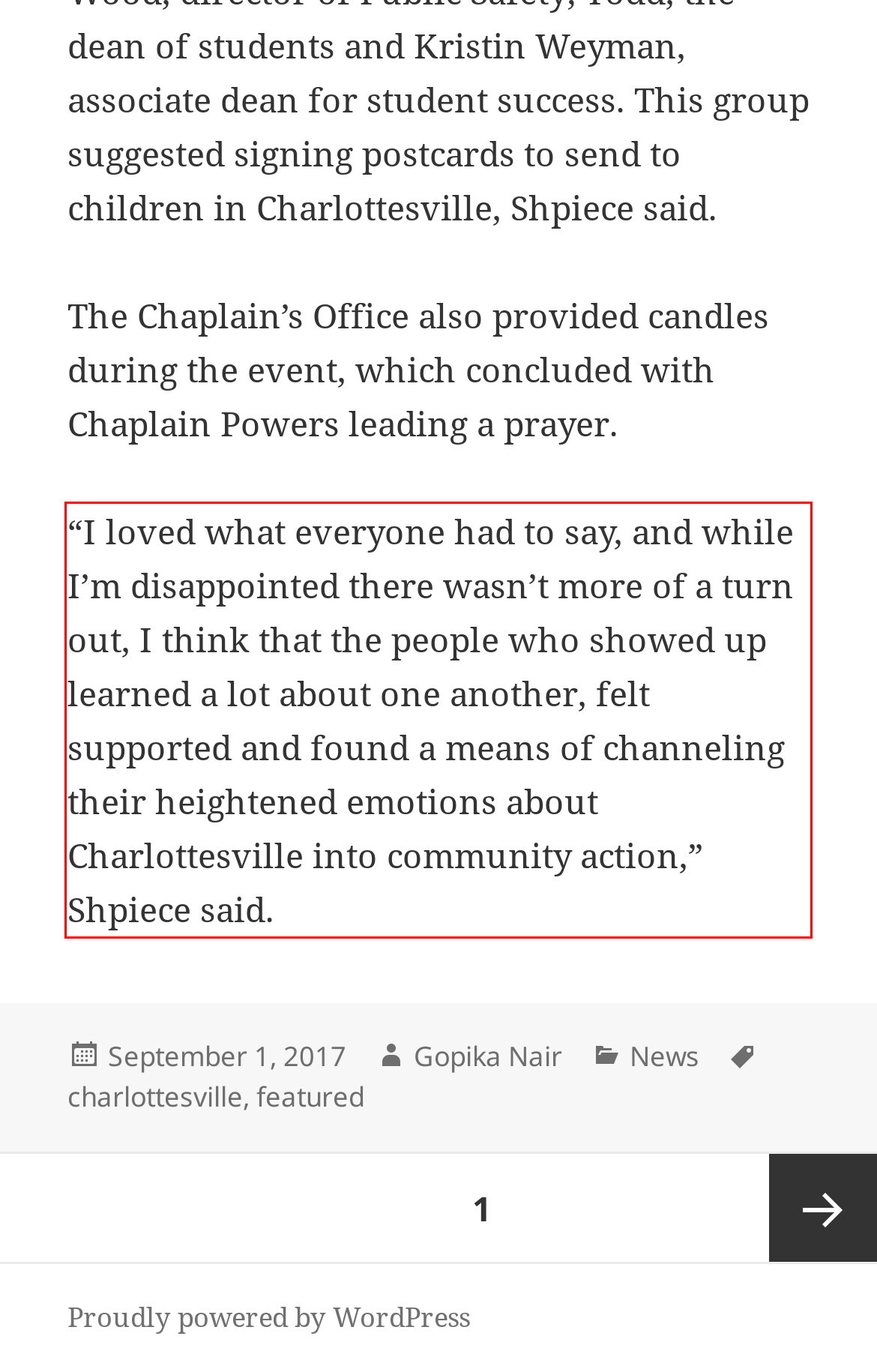Identify the text inside the red bounding box on the provided webpage screenshot by performing OCR.

“I loved what everyone had to say, and while I’m disappointed there wasn’t more of a turn out, I think that the people who showed up learned a lot about one another, felt supported and found a means of channeling their heightened emotions about Charlottesville into community action,” Shpiece said.